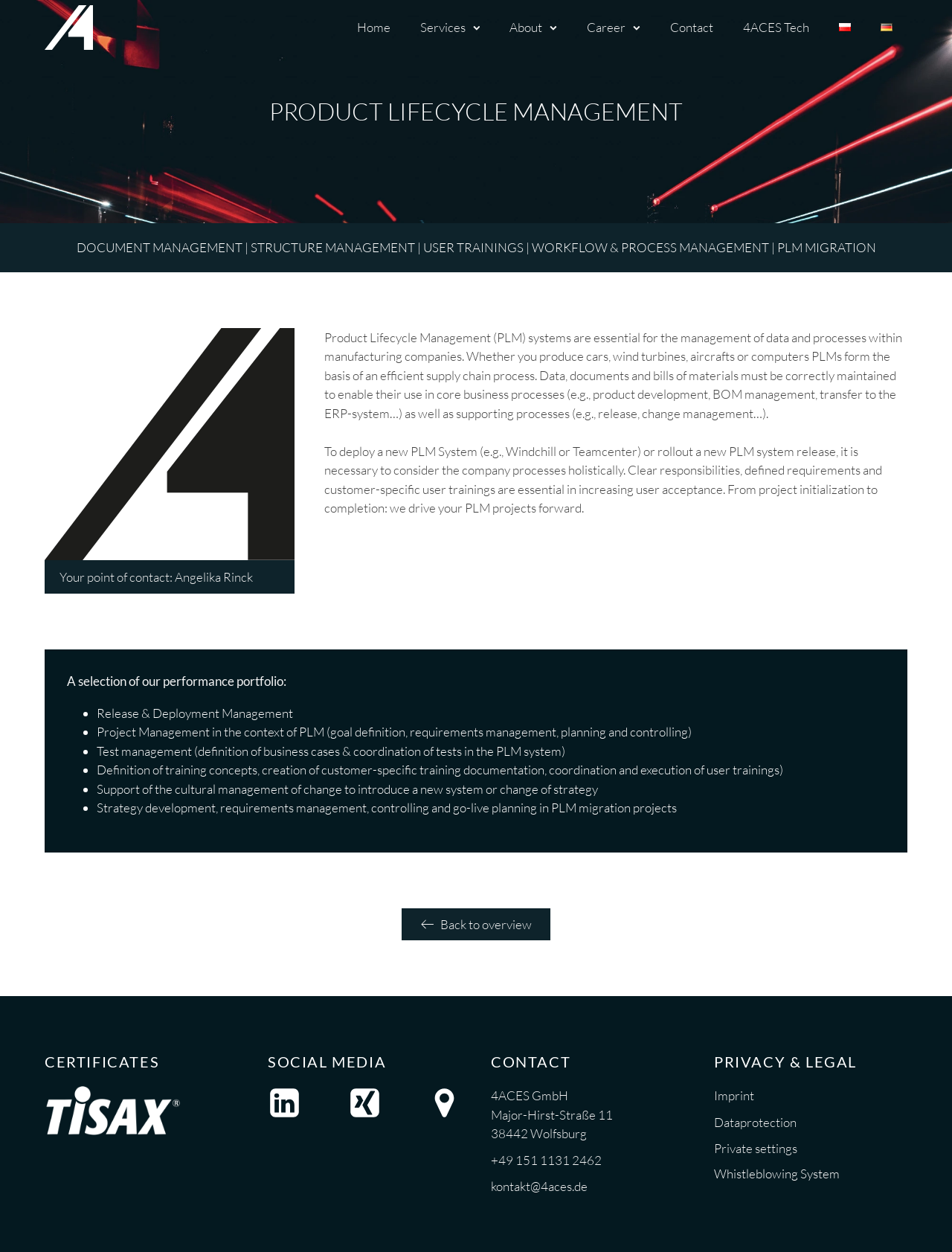Identify the bounding box for the given UI element using the description provided. Coordinates should be in the format (top-left x, top-left y, bottom-right x, bottom-right y) and must be between 0 and 1. Here is the description: Night Circus

None